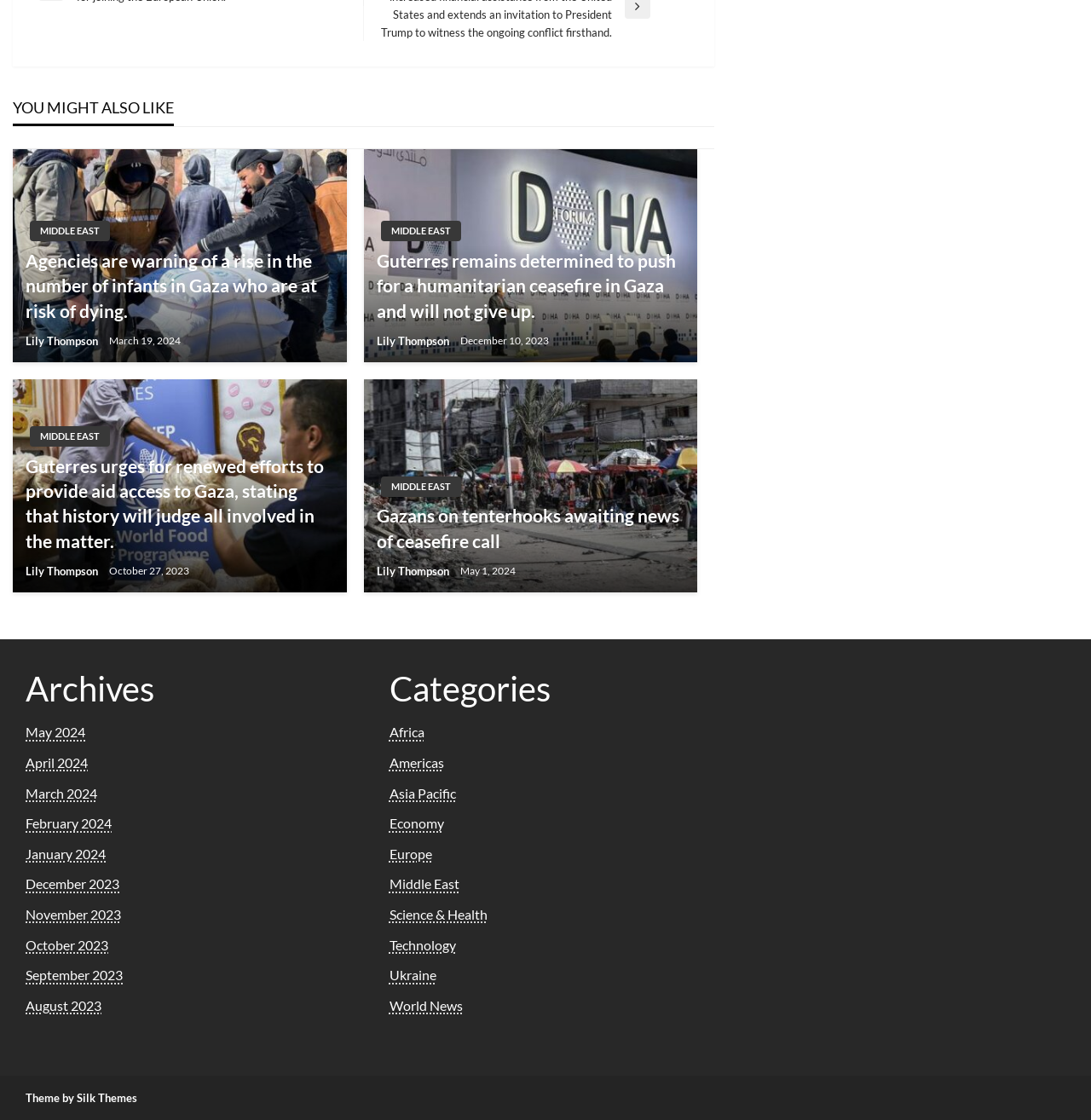Determine the bounding box coordinates for the UI element with the following description: "Theme by Silk Themes". The coordinates should be four float numbers between 0 and 1, represented as [left, top, right, bottom].

[0.023, 0.974, 0.126, 0.987]